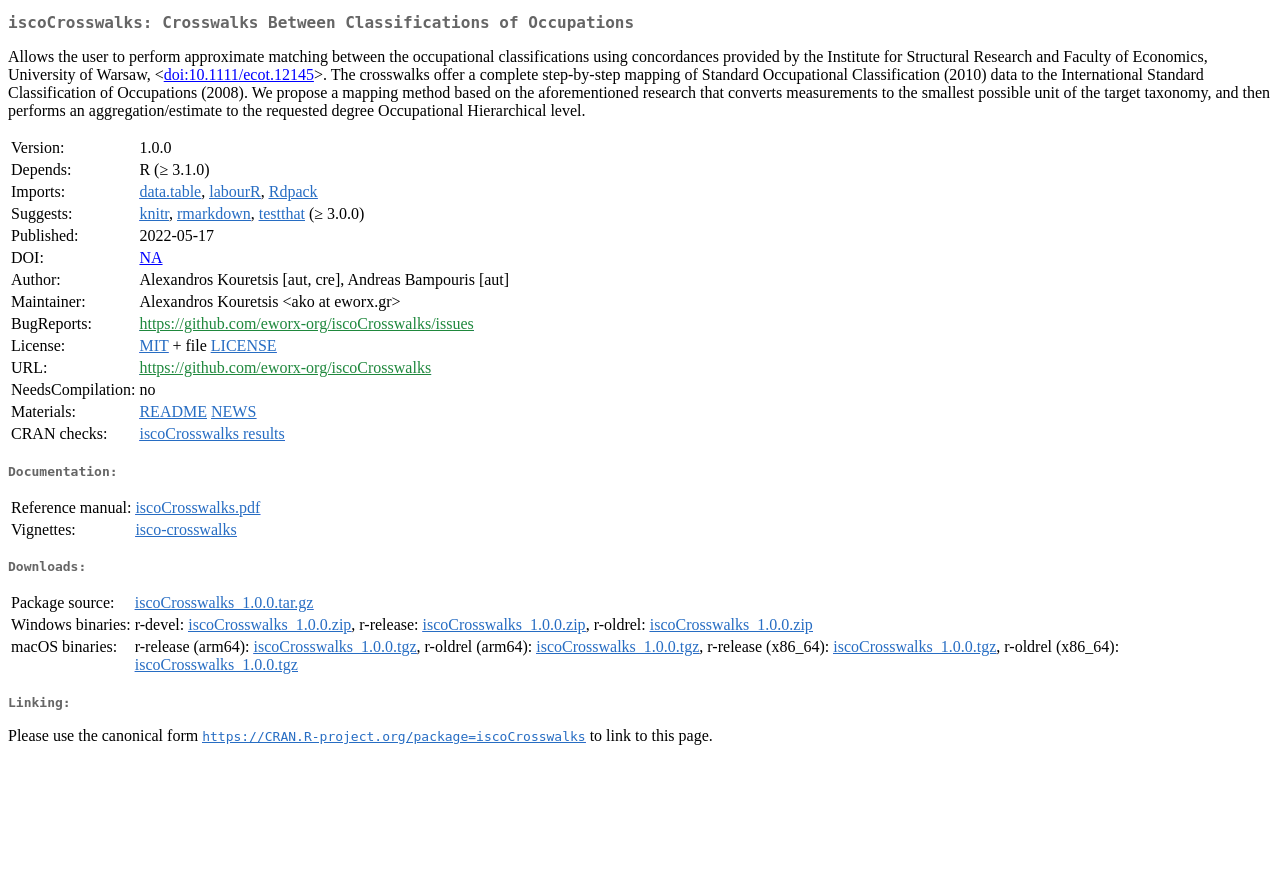Given the element description, predict the bounding box coordinates in the format (top-left x, top-left y, bottom-right x, bottom-right y), using floating point numbers between 0 and 1: Rdpack

[0.21, 0.21, 0.248, 0.229]